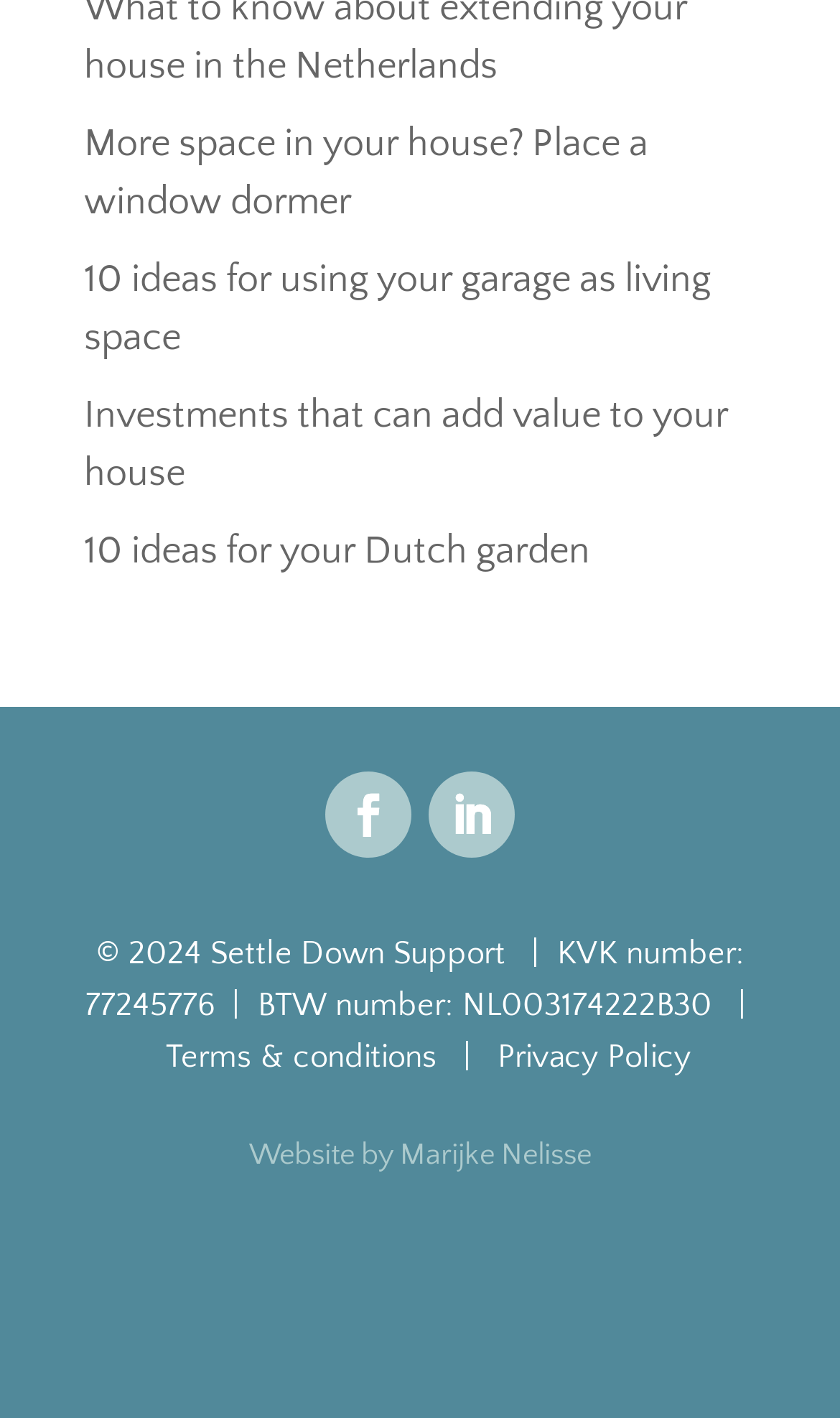Locate the bounding box coordinates of the clickable area needed to fulfill the instruction: "Click on the link to learn about adding space to your house".

[0.1, 0.086, 0.772, 0.158]